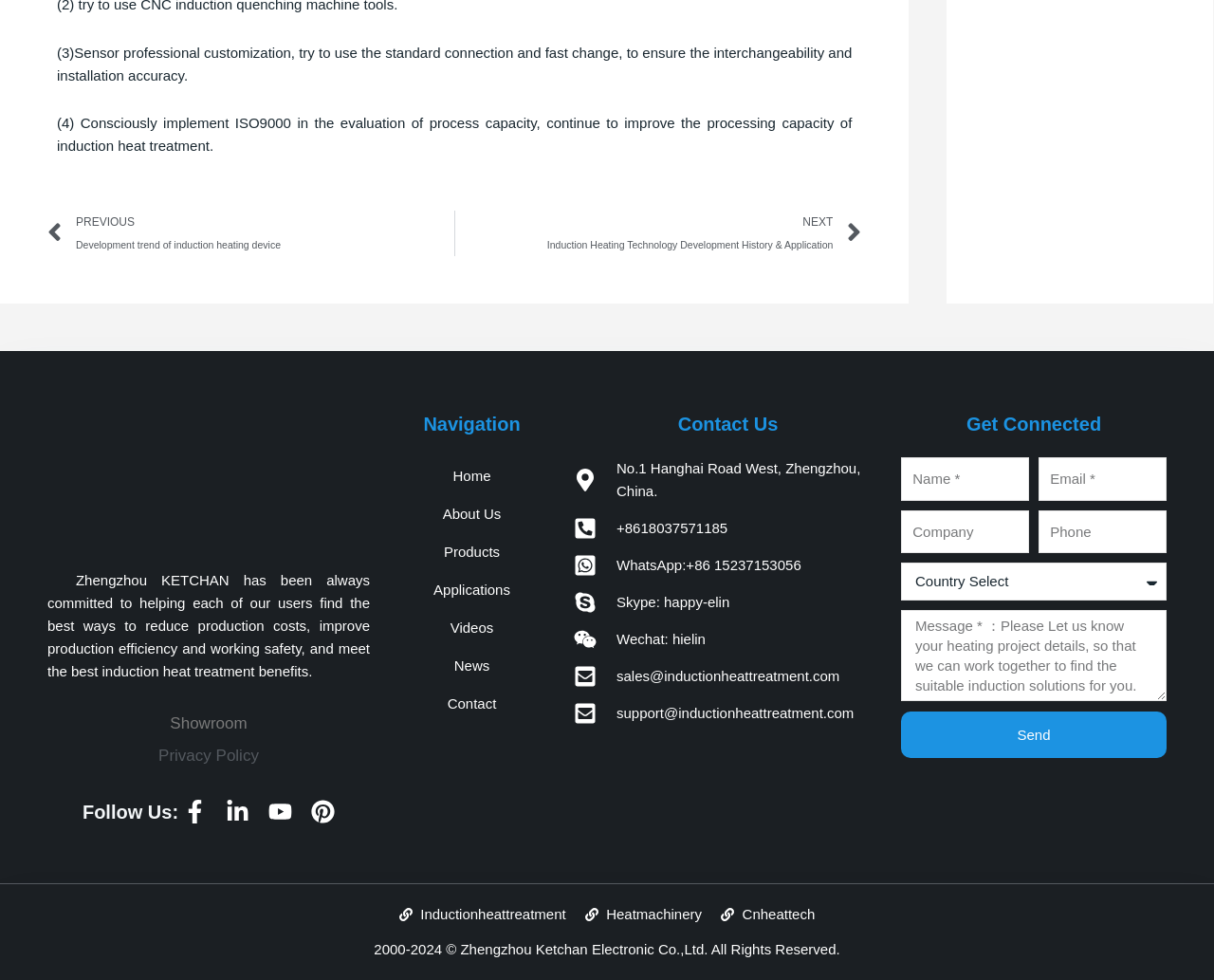Find the bounding box coordinates for the area that must be clicked to perform this action: "Click the 'Send' button".

[0.742, 0.726, 0.961, 0.774]